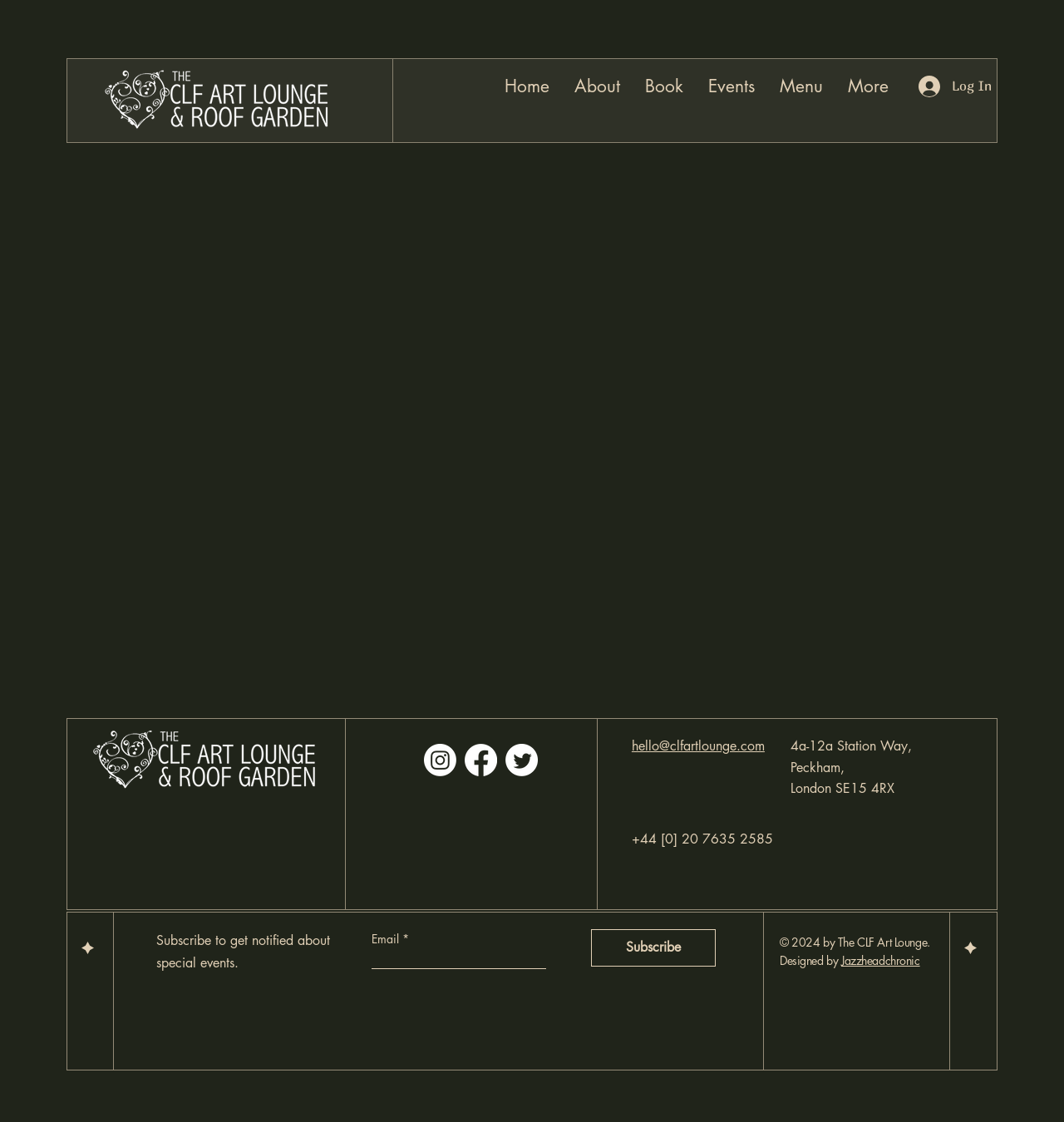Please identify the bounding box coordinates of the element's region that should be clicked to execute the following instruction: "Subscribe to the newsletter". The bounding box coordinates must be four float numbers between 0 and 1, i.e., [left, top, right, bottom].

[0.555, 0.828, 0.673, 0.861]